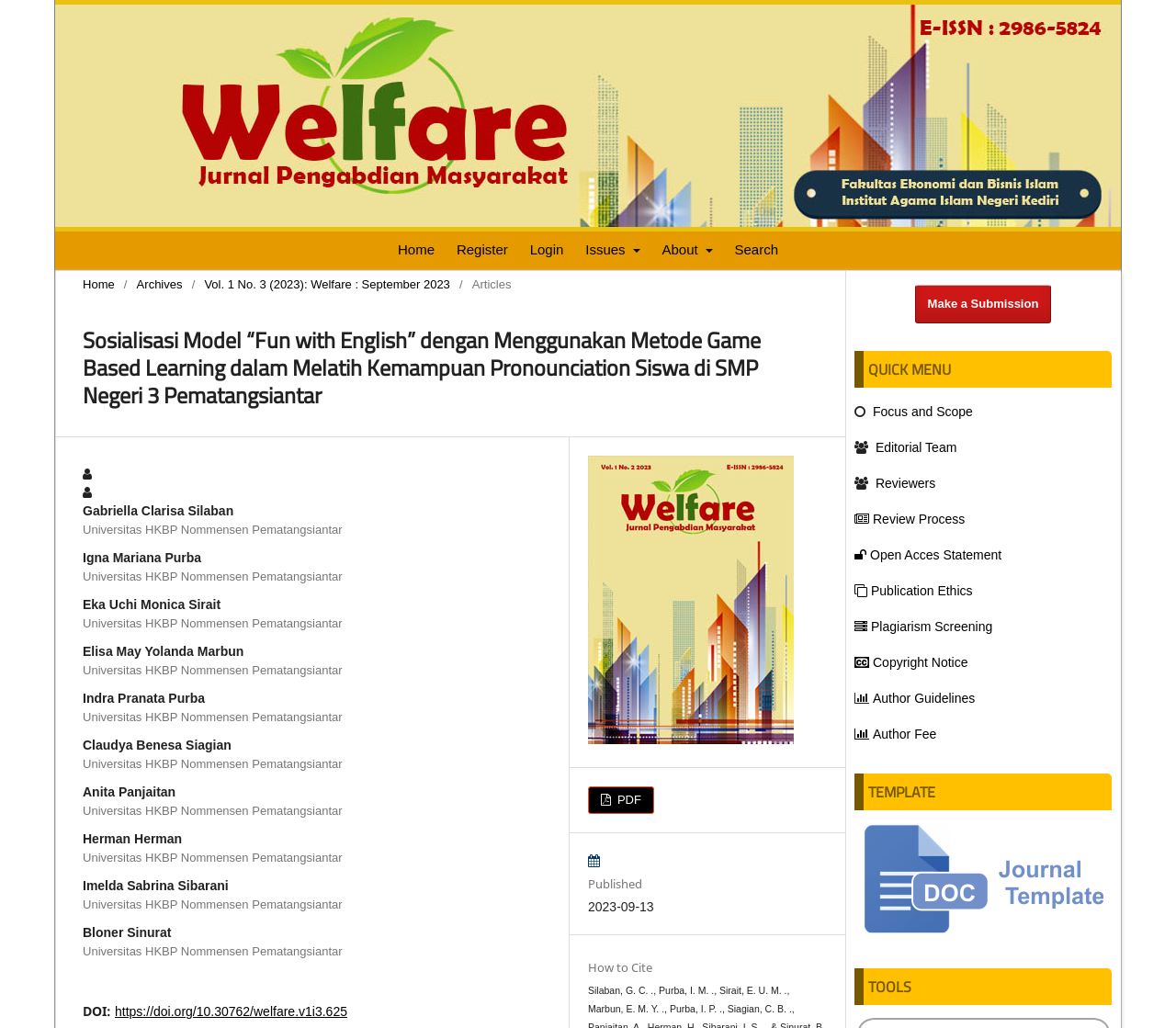What is the name of the journal?
Refer to the image and respond with a one-word or short-phrase answer.

Welfare